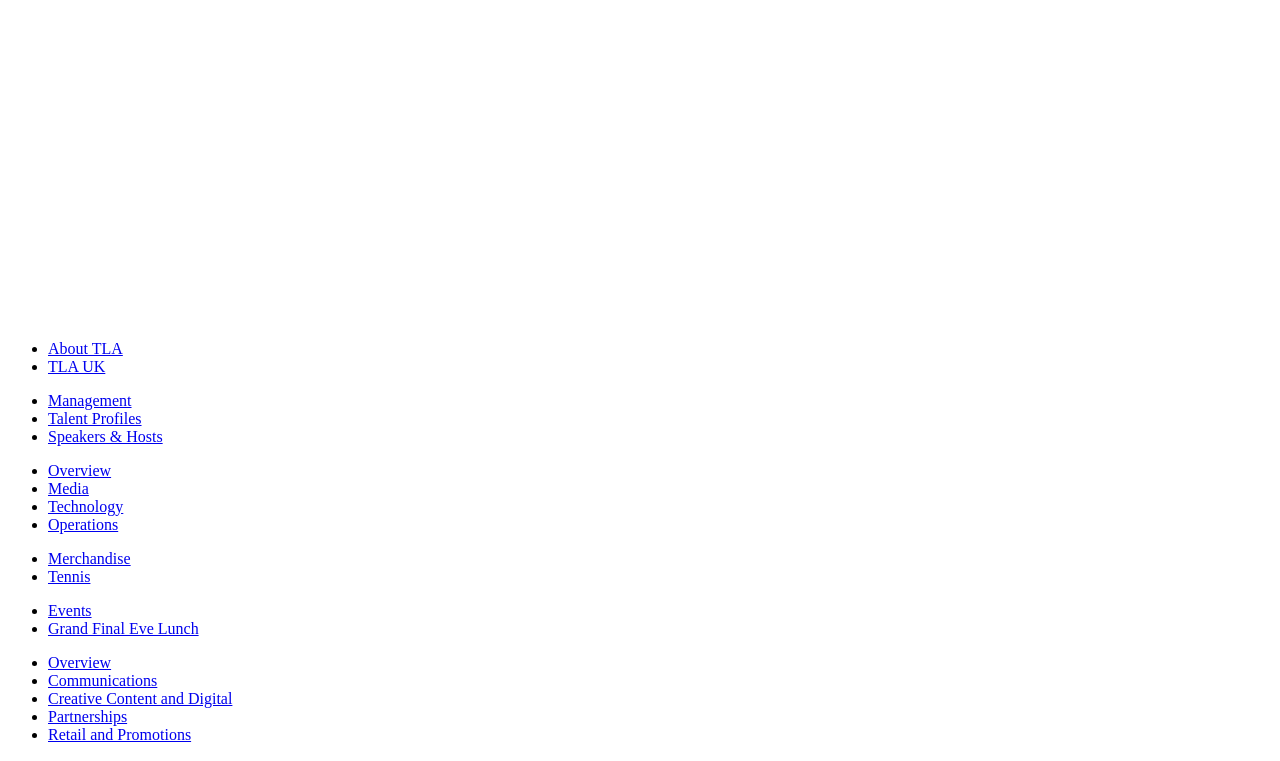Locate the bounding box coordinates of the region to be clicked to comply with the following instruction: "Click the 'Home' link in the breadcrumb". The coordinates must be four float numbers between 0 and 1, in the form [left, top, right, bottom].

None